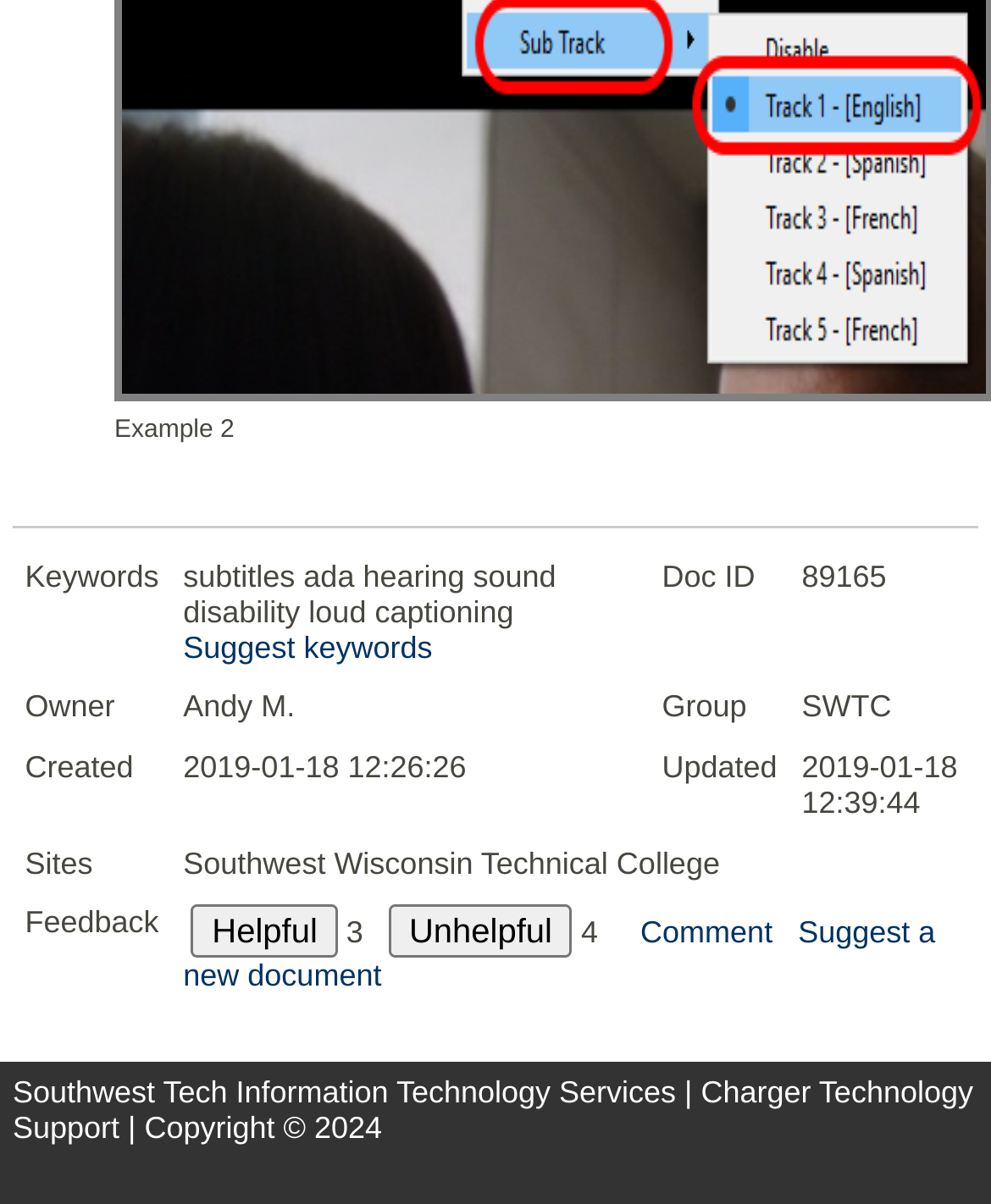Who is the owner of the current document?
Use the information from the image to give a detailed answer to the question.

The owner of the document can be found in the table on the webpage, in the row with the header 'Owner', which is located in the second column of the table.